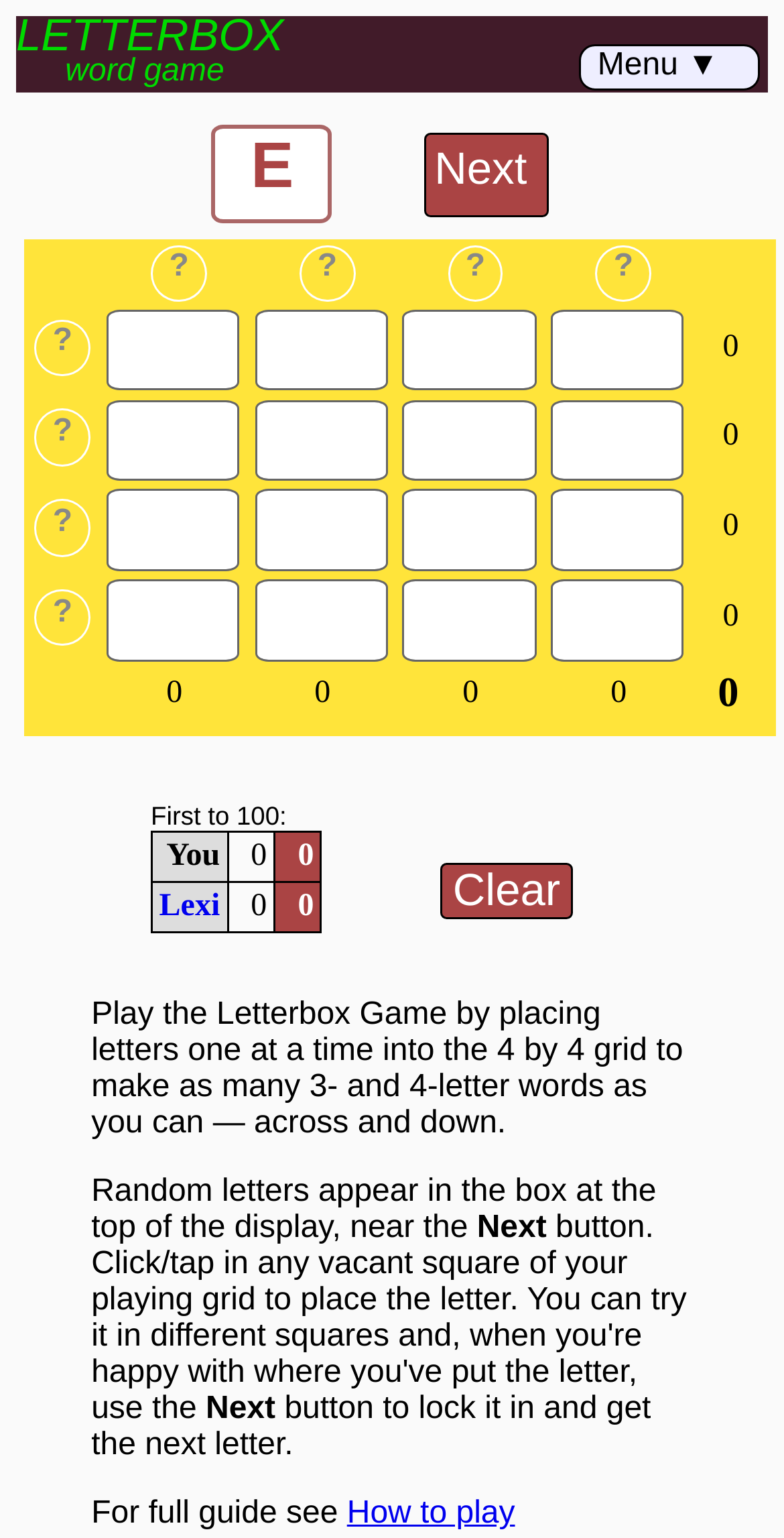Pinpoint the bounding box coordinates of the clickable area needed to execute the instruction: "Click the 'Clear' button". The coordinates should be specified as four float numbers between 0 and 1, i.e., [left, top, right, bottom].

[0.578, 0.56, 0.715, 0.593]